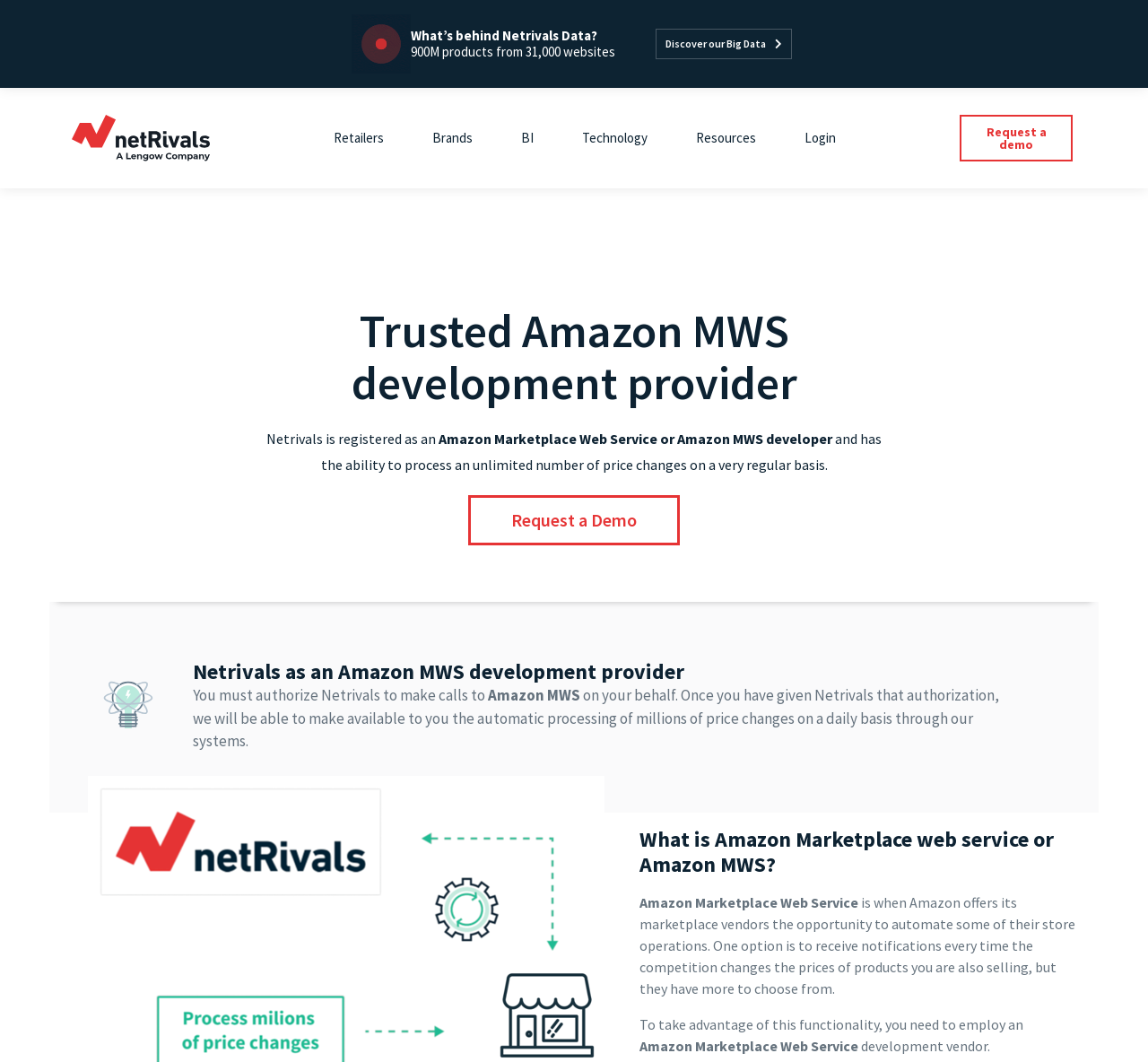Could you determine the bounding box coordinates of the clickable element to complete the instruction: "Click on 'What’s behind Netrivals Data?'"? Provide the coordinates as four float numbers between 0 and 1, i.e., [left, top, right, bottom].

[0.357, 0.025, 0.52, 0.041]